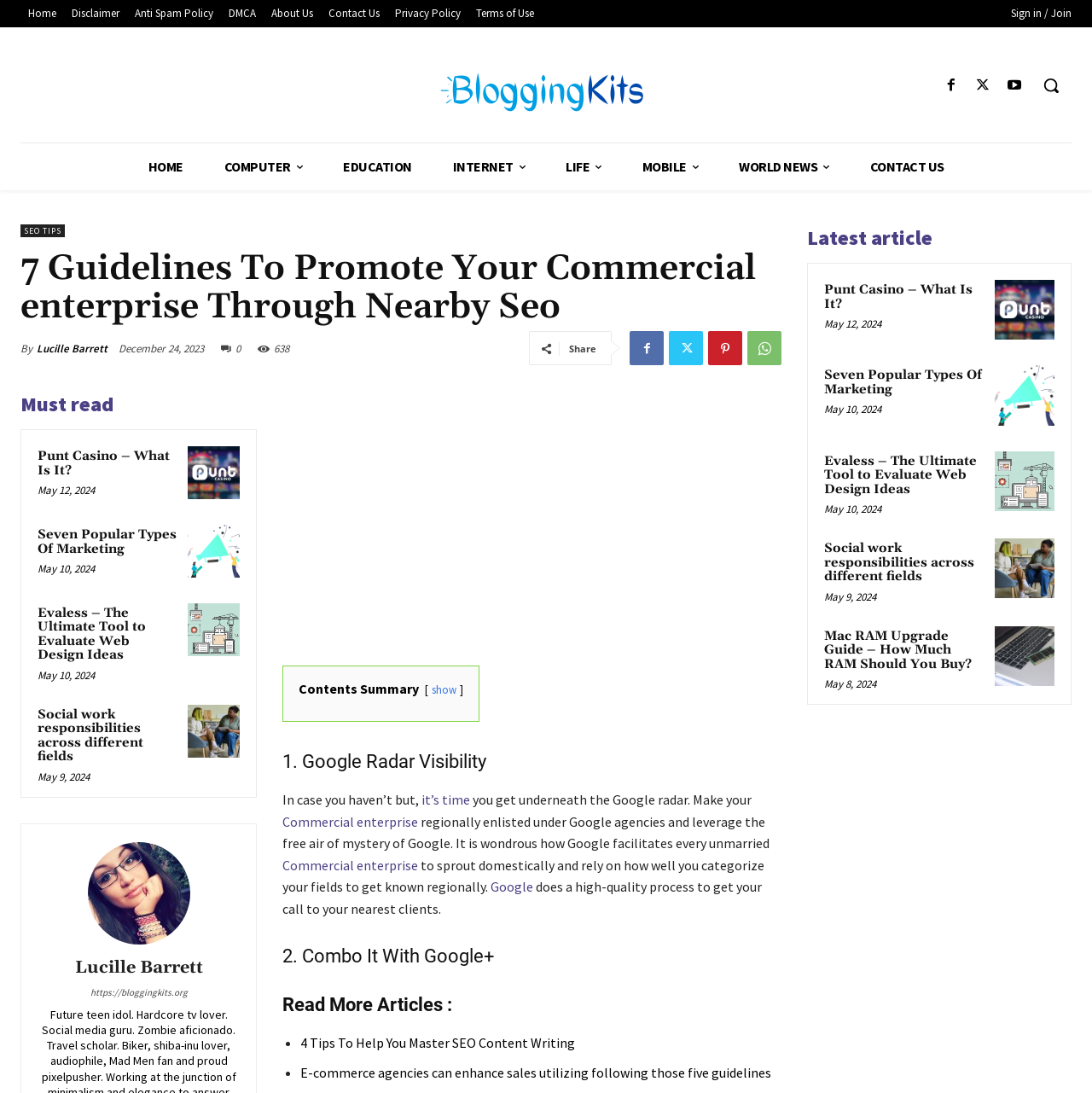Respond concisely with one word or phrase to the following query:
What is the first guideline mentioned in the blog post?

Google Radar Visibility